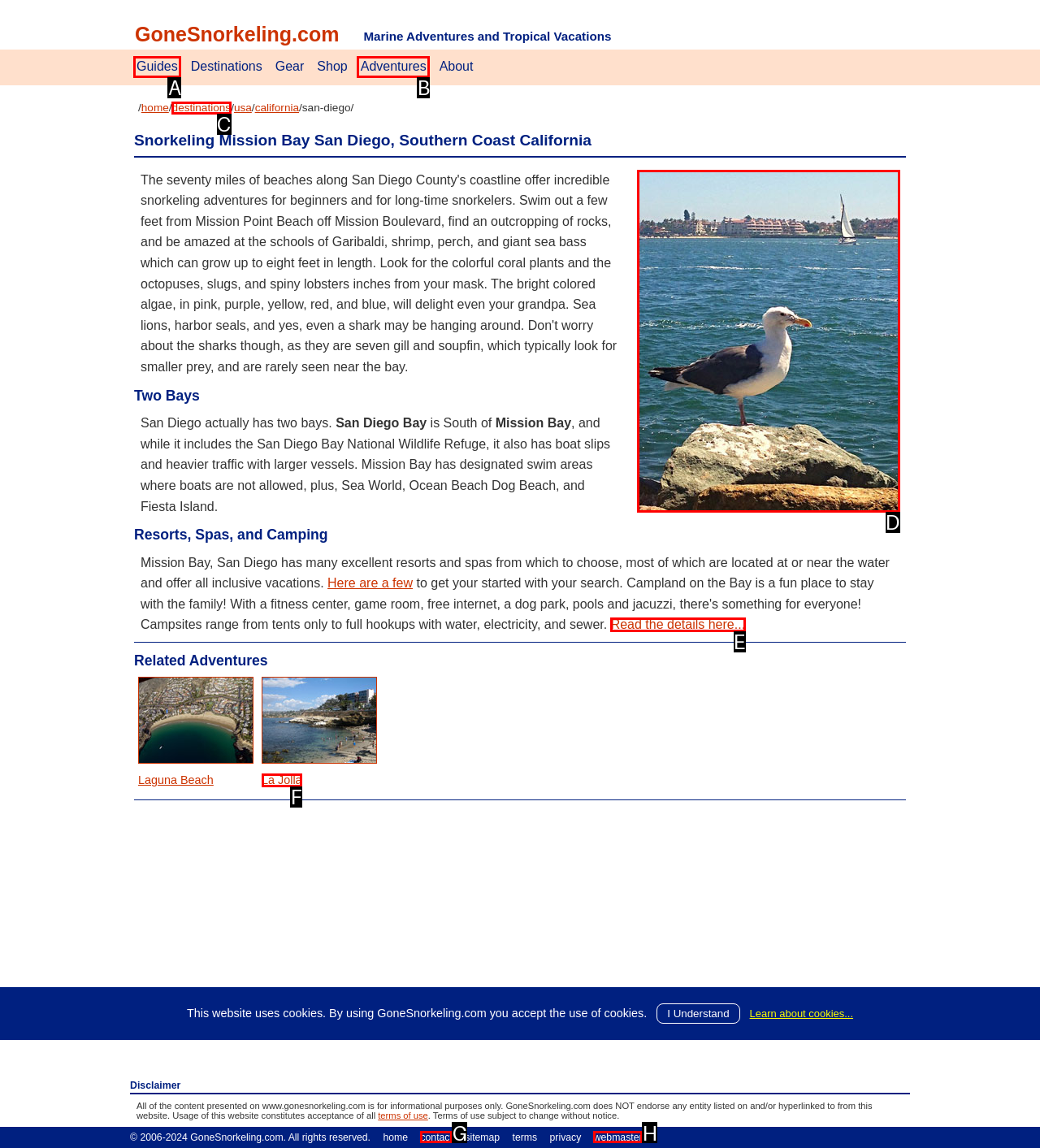Identify the letter of the correct UI element to fulfill the task: View the 'San Diego Bay California' image from the given options in the screenshot.

D